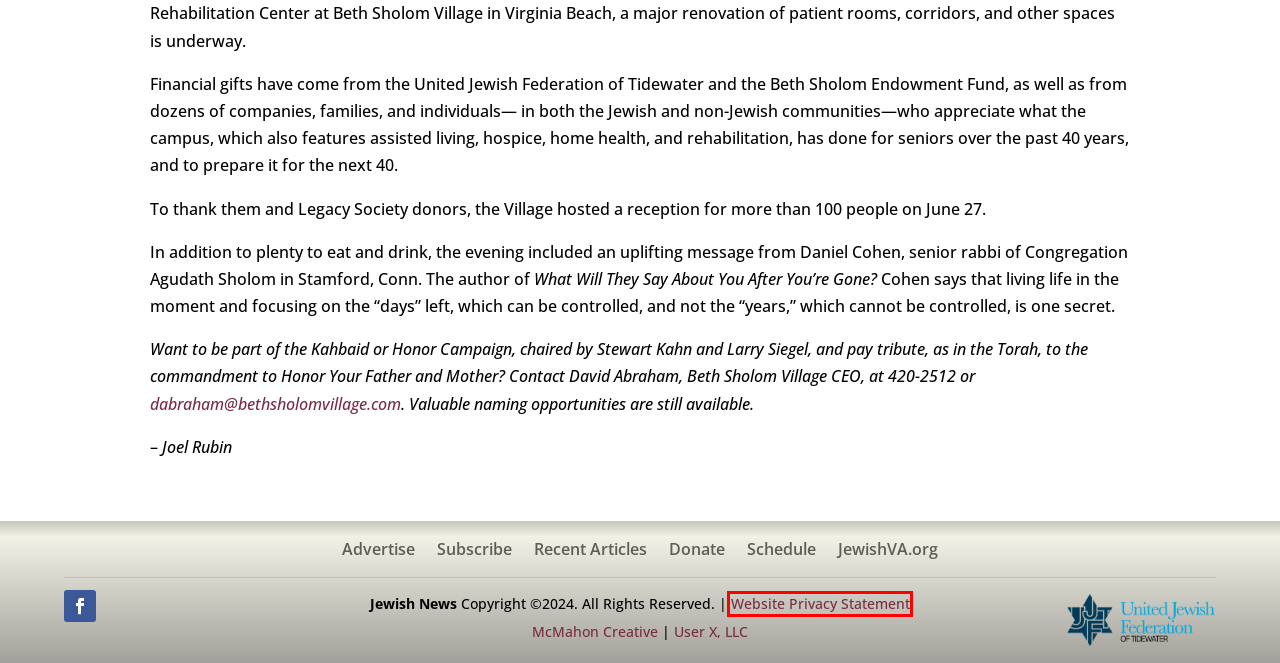Analyze the webpage screenshot with a red bounding box highlighting a UI element. Select the description that best matches the new webpage after clicking the highlighted element. Here are the options:
A. JewishVa
 | Jewish VA.org
B. Subscribe to Jewish News | Jewish News
C. Recent Articles | Jewish News
D. Contact Us | Jewish News
E. Obituaries | Jewish News
F. Special Sections (old) | Jewish News
G. Other News | Jewish News
H. Privacy Policy | Jewish News

H